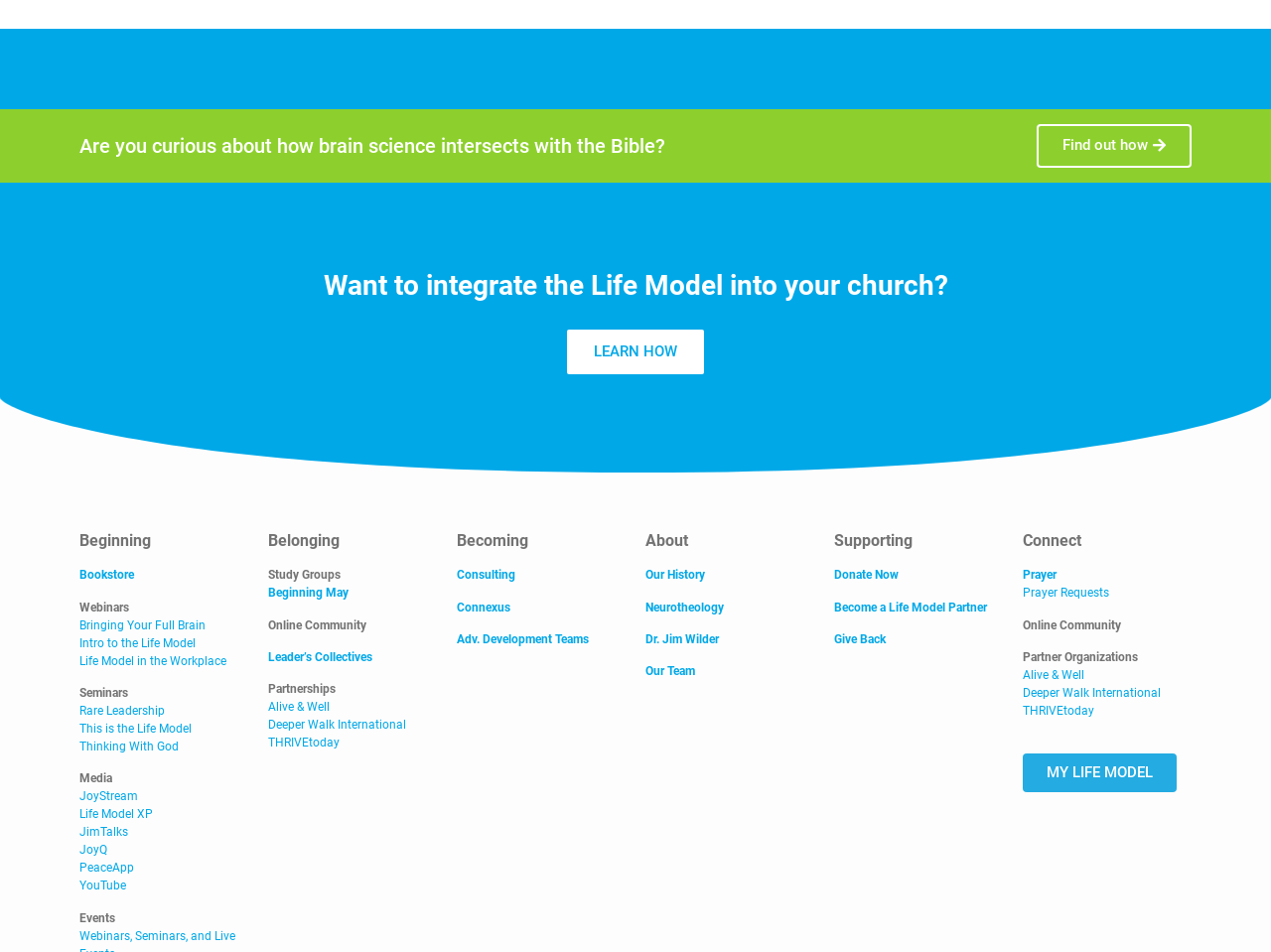Pinpoint the bounding box coordinates of the clickable area needed to execute the instruction: "Visit the bookstore". The coordinates should be specified as four float numbers between 0 and 1, i.e., [left, top, right, bottom].

[0.062, 0.597, 0.105, 0.611]